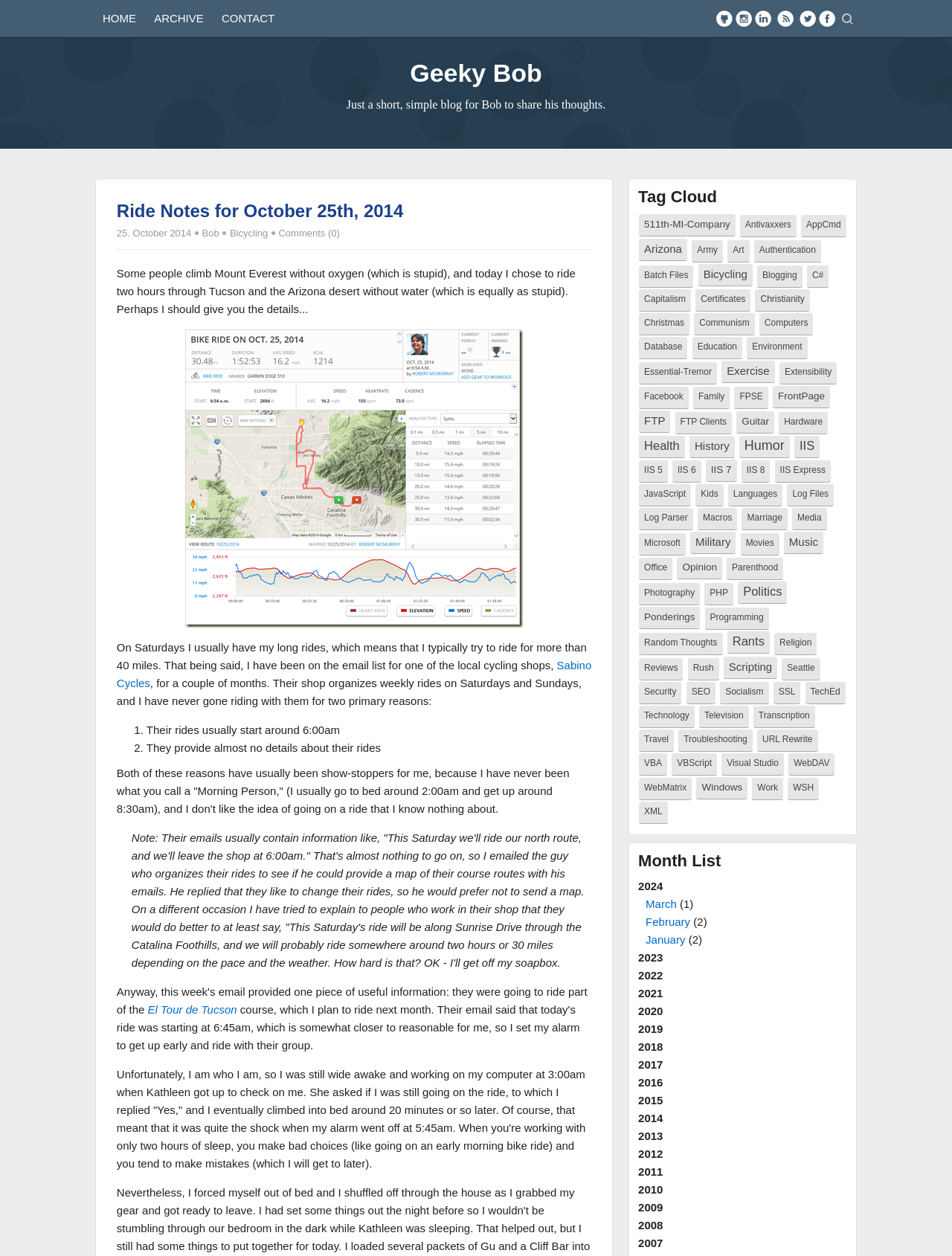Could you locate the bounding box coordinates for the section that should be clicked to accomplish this task: "Click on the 'Subscribe' link".

[0.816, 0.008, 0.834, 0.021]